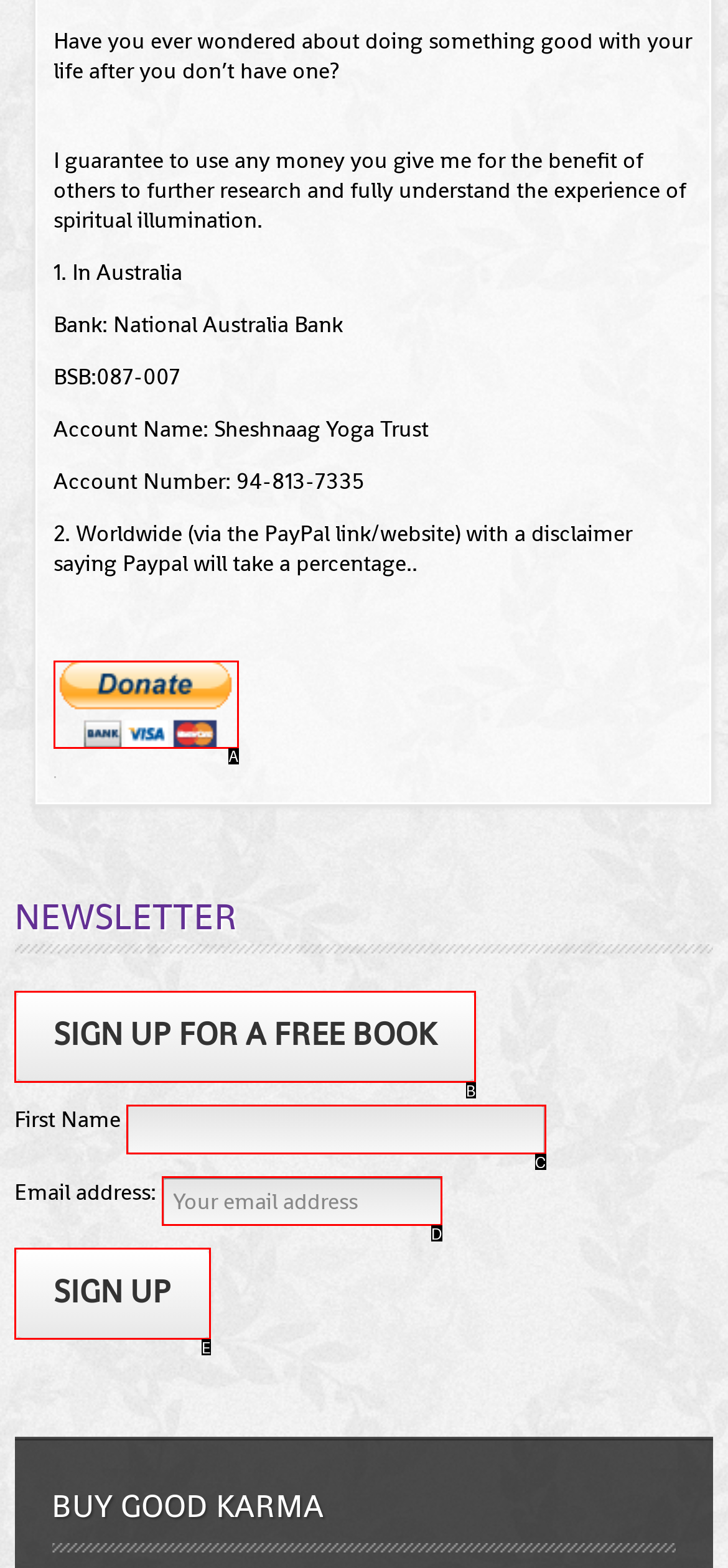Find the option that aligns with: value="Sign up"
Provide the letter of the corresponding option.

E